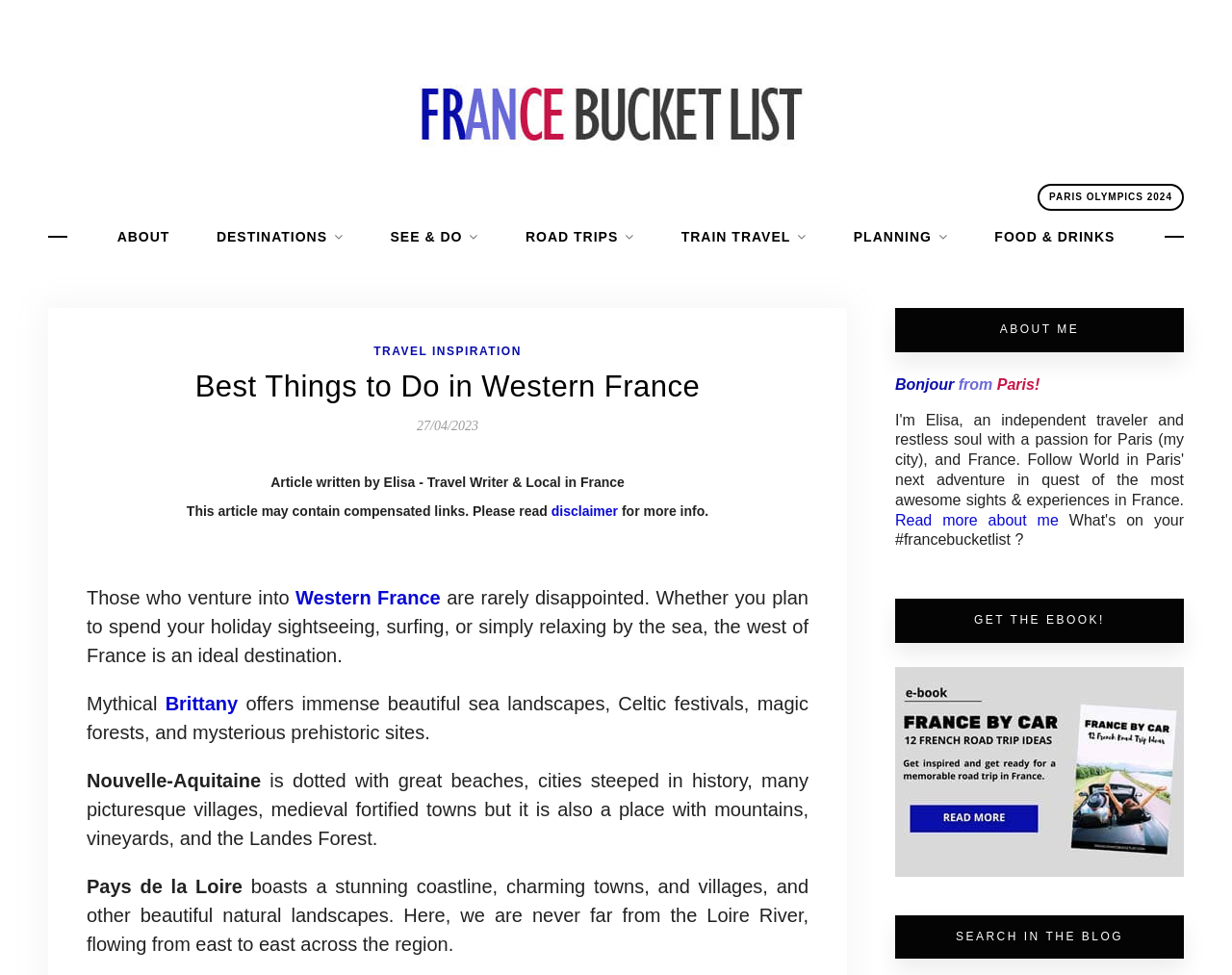Determine the bounding box coordinates for the UI element with the following description: "alt="France Bucket List"". The coordinates should be four float numbers between 0 and 1, represented as [left, top, right, bottom].

[0.209, 0.108, 0.791, 0.125]